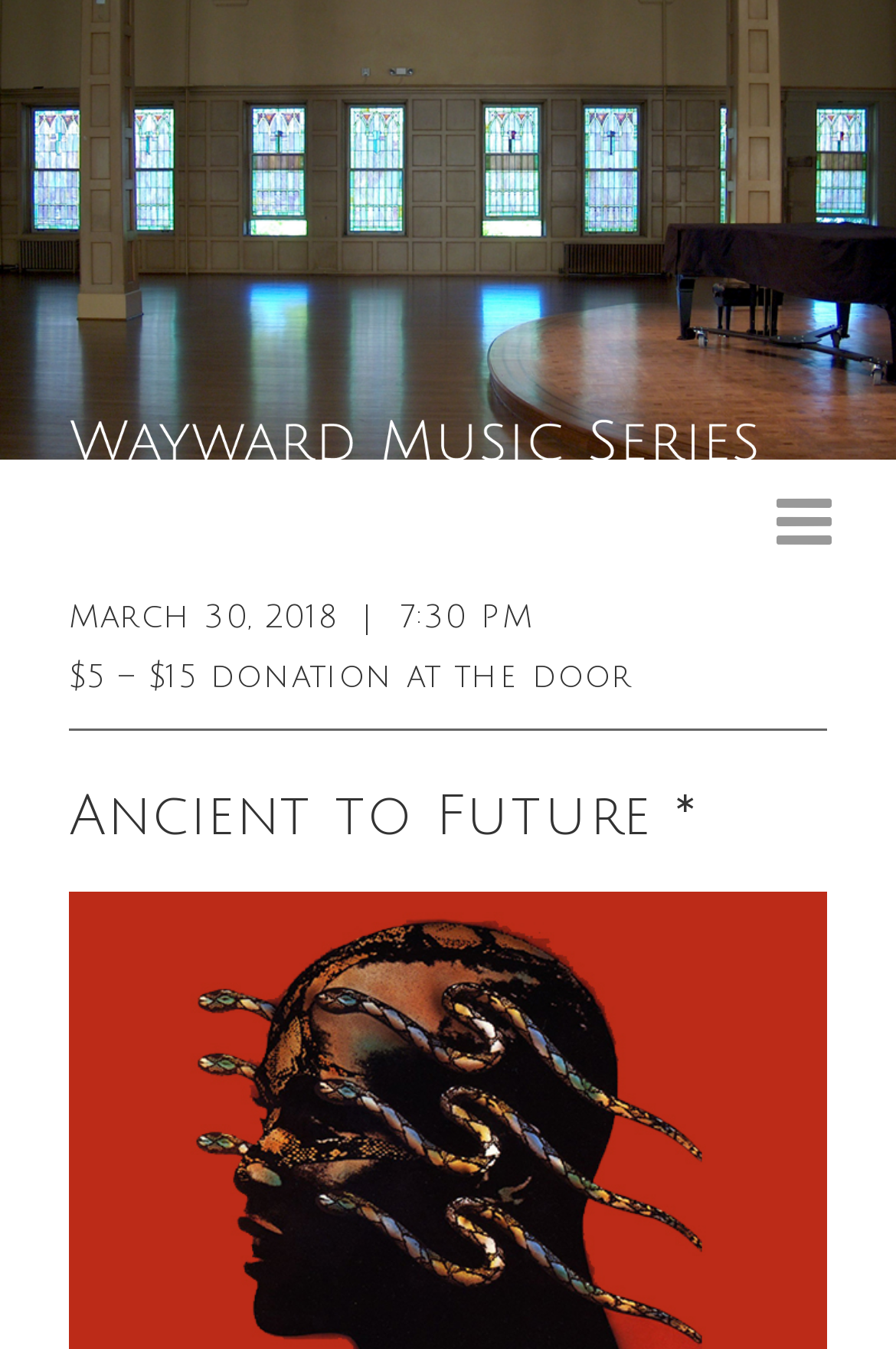Please provide a detailed answer to the question below based on the screenshot: 
How many links are visible on the top of the webpage?

I counted the number of visible links on the top of the webpage and found two links: 'Wayward Music Series' and '≡ Menu'.